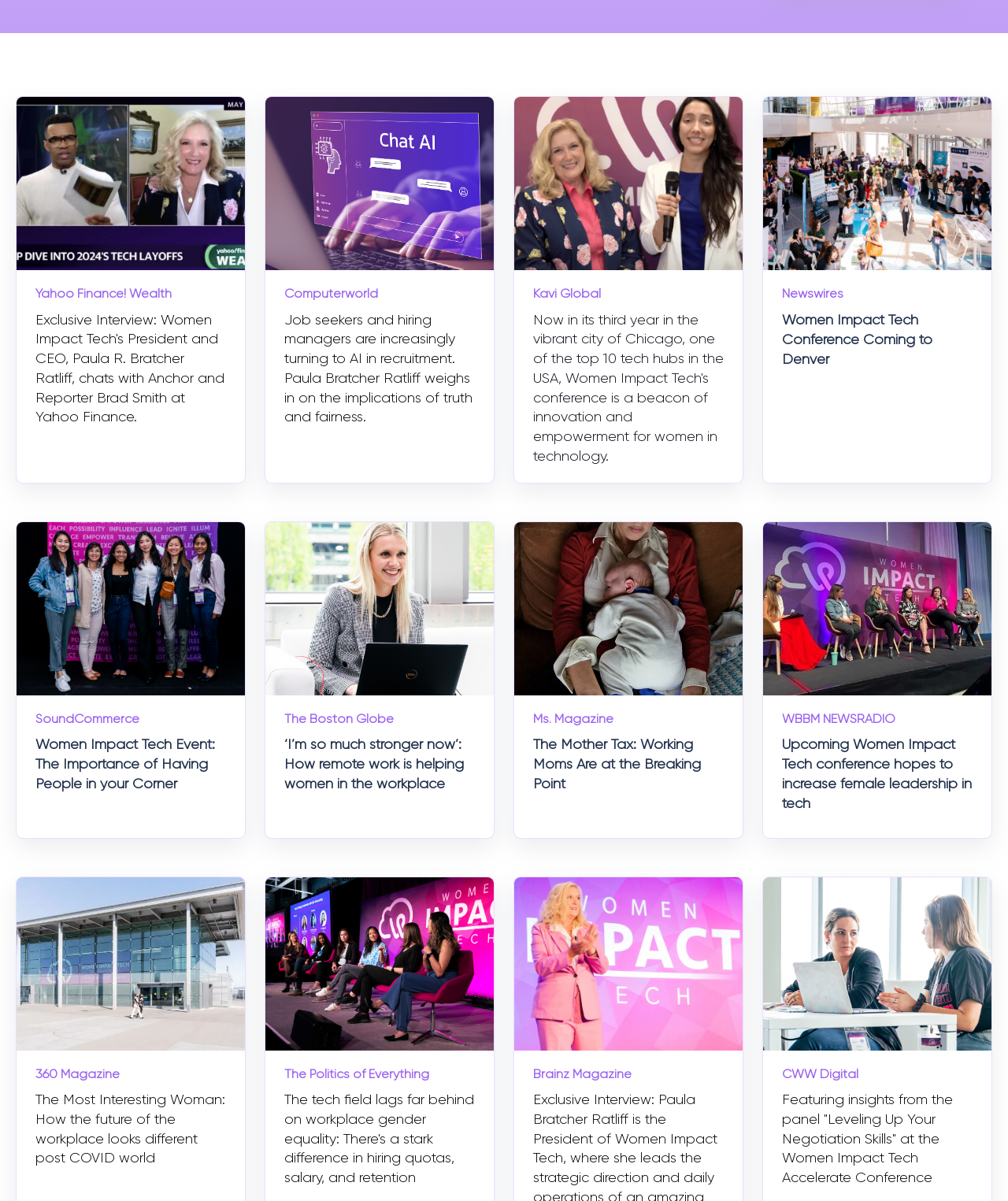Please locate the bounding box coordinates of the element that should be clicked to achieve the given instruction: "Explore the article about remote work helping women in the workplace".

[0.282, 0.614, 0.46, 0.659]